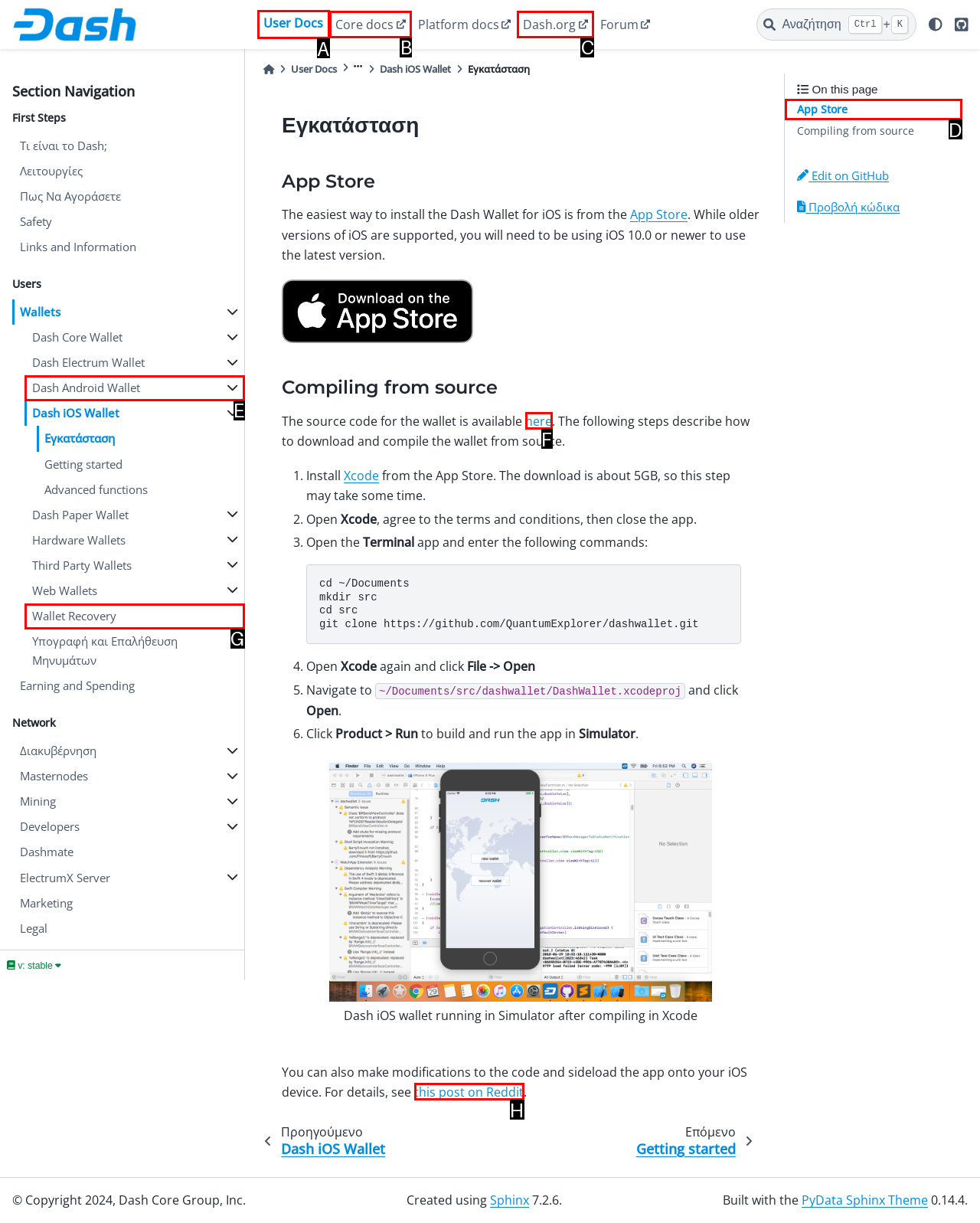Identify the HTML element that corresponds to the following description: Dash.org Provide the letter of the best matching option.

C